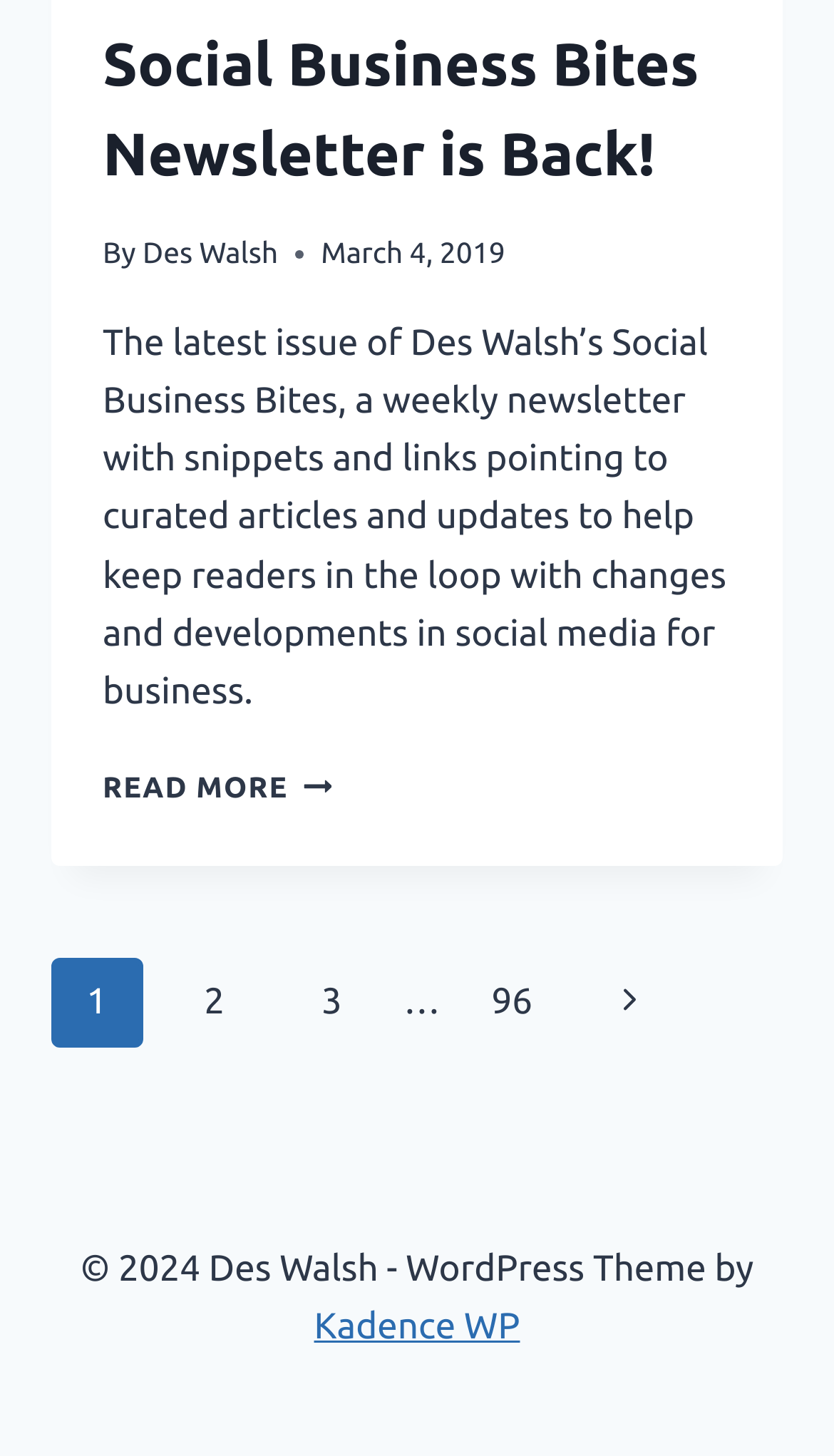Find the bounding box of the UI element described as: "96". The bounding box coordinates should be given as four float values between 0 and 1, i.e., [left, top, right, bottom].

[0.559, 0.657, 0.668, 0.72]